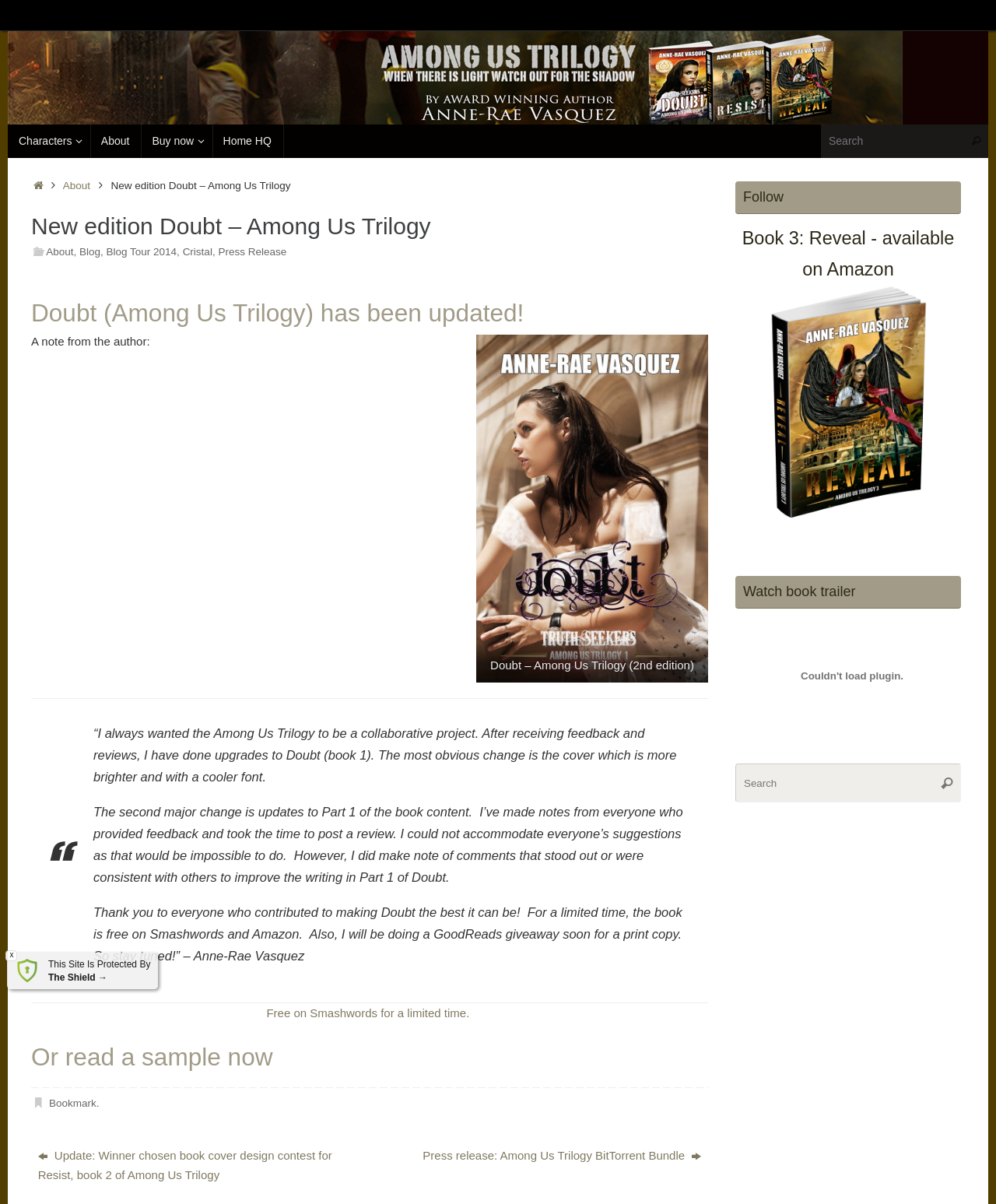Please look at the image and answer the question with a detailed explanation: What is the author's name?

I found the answer by reading the blockquote text, which mentions the author's name as 'Anne-Rae Vasquez'.